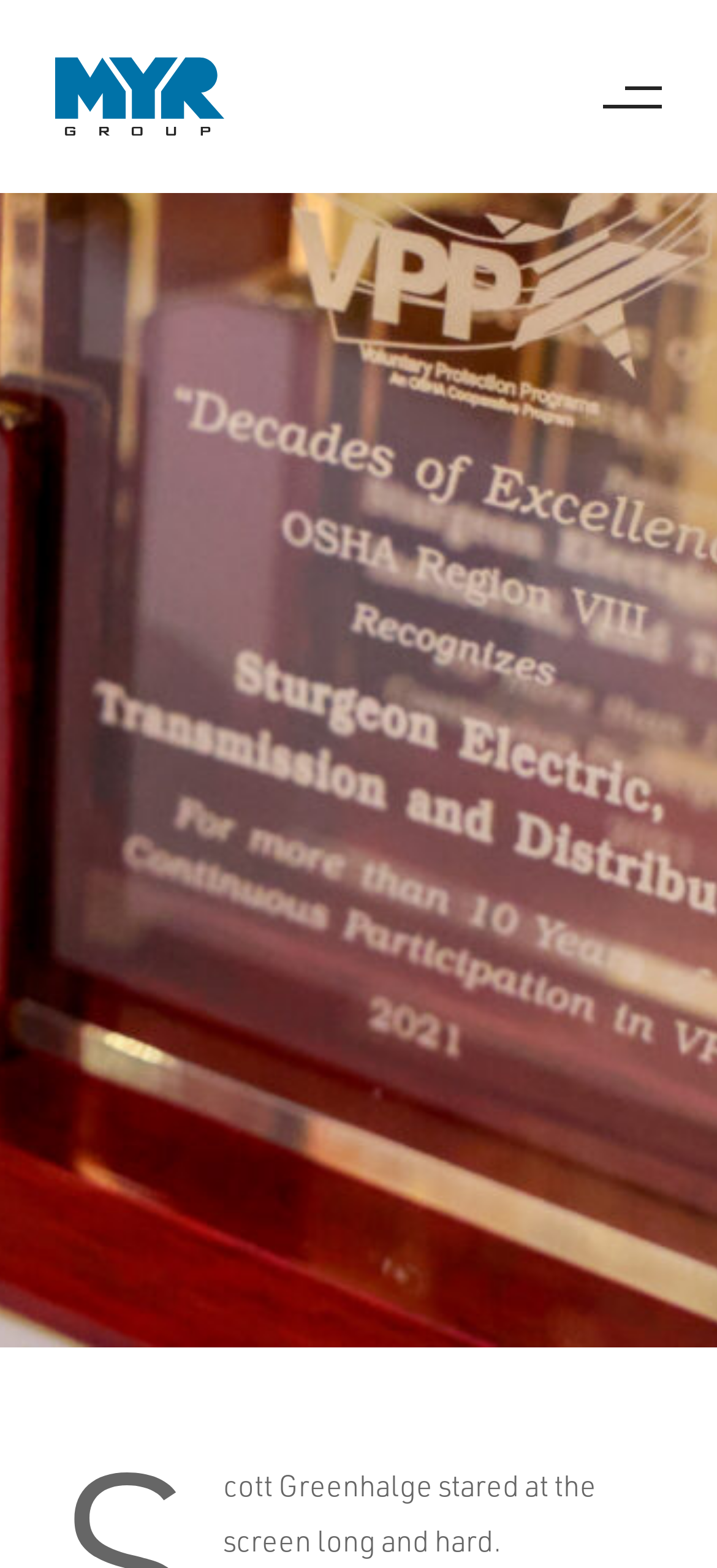Please examine the image and answer the question with a detailed explanation:
What is the purpose of the searchbox?

I found the searchbox element with the OCR text 'Enter your search'. This suggests that the purpose of the searchbox is to allow users to enter their search queries.